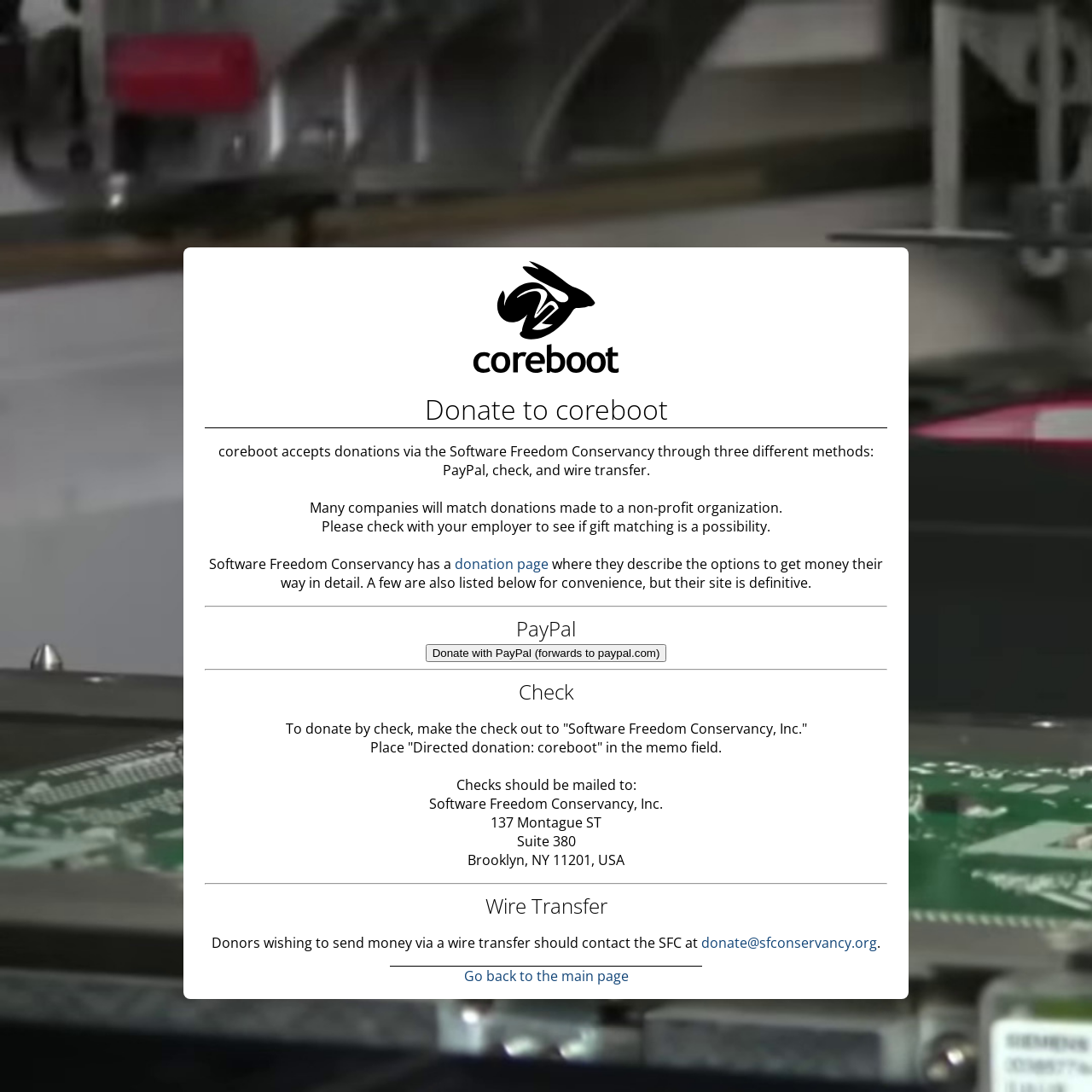What organization accepts donations for coreboot?
Using the information from the image, answer the question thoroughly.

The webpage mentions that coreboot accepts donations via the Software Freedom Conservancy through three different methods, which implies that the Software Freedom Conservancy is the organization that accepts donations for coreboot.